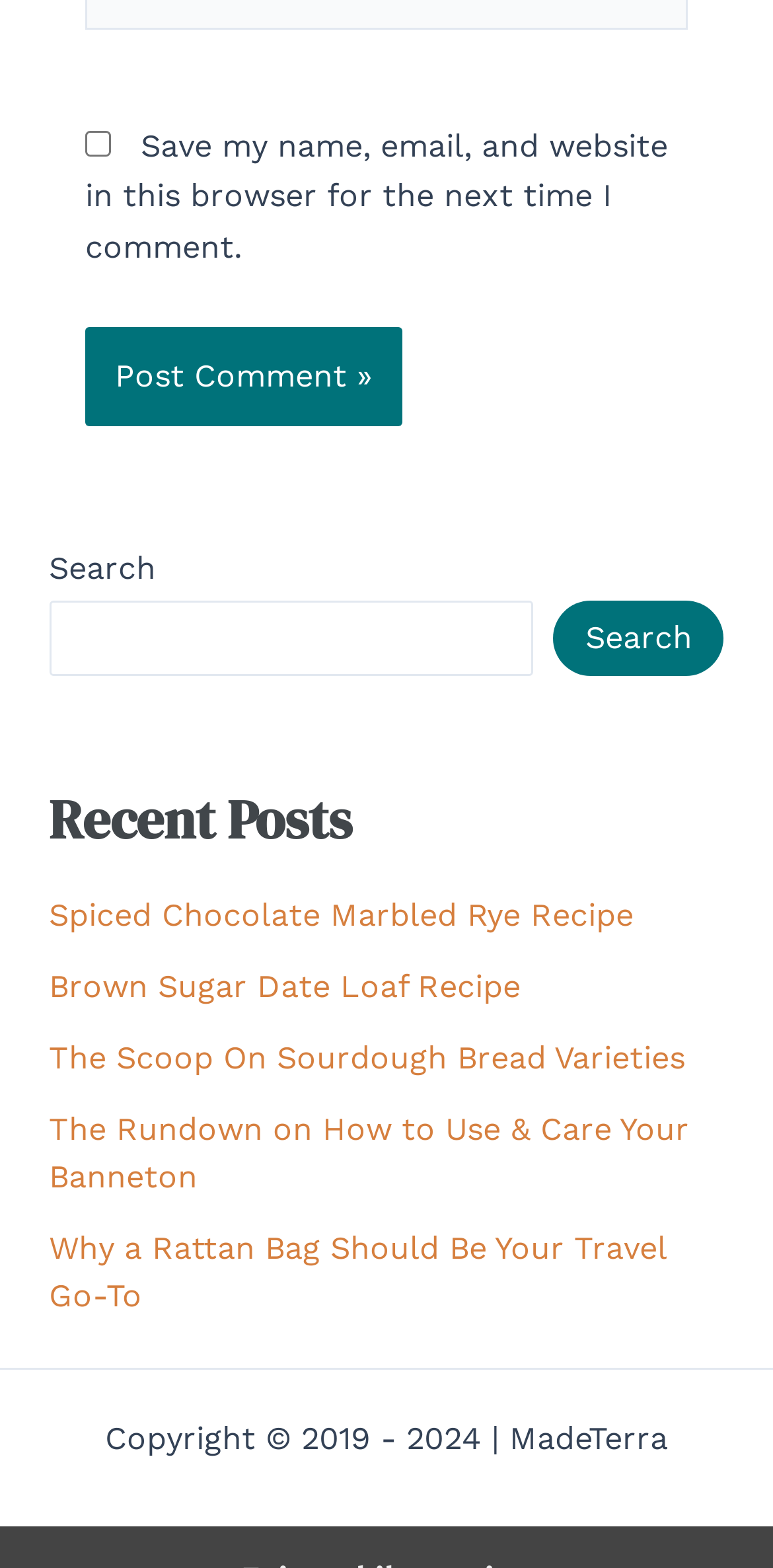Use a single word or phrase to answer the question: What is the purpose of the checkbox?

Save comment info